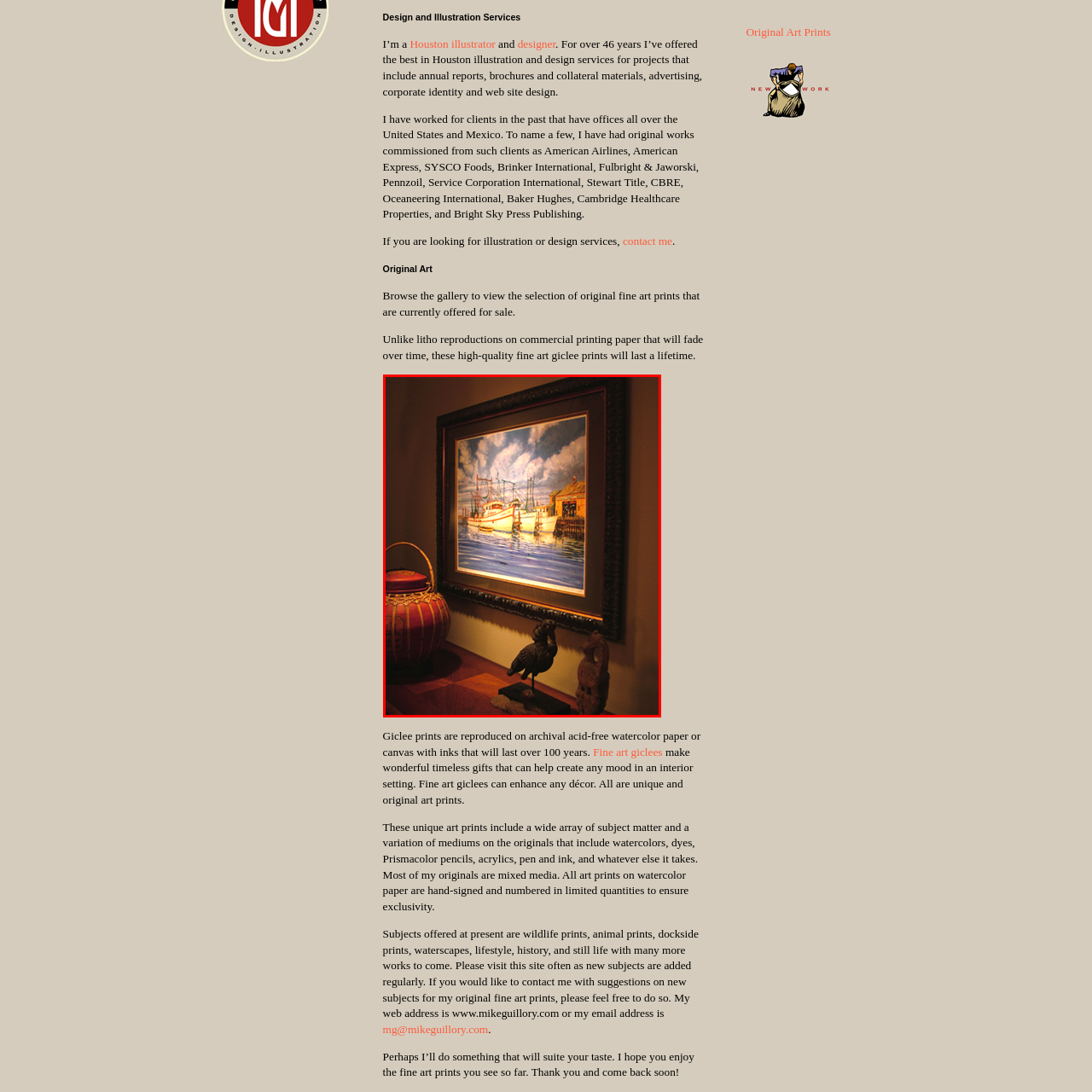Explain in detail what is happening within the highlighted red bounding box in the image.

The image features a beautifully framed watercolor painting of a serene dockside scene, showcasing several boats gently moored at a harbor. The artwork captures a bright blue sky dotted with fluffy white clouds, reflecting the tranquil waters below. Surrounding the painting, decorative elements such as a traditional red and gold patterned jar and intricately carved figurines enhance the ambiance of the setting, creating a warm and inviting atmosphere. This artwork is part of a collection of original fine art prints offered for sale, ensuring that each piece retains its uniqueness and high-quality craftsmanship, made with archival materials for lasting beauty.